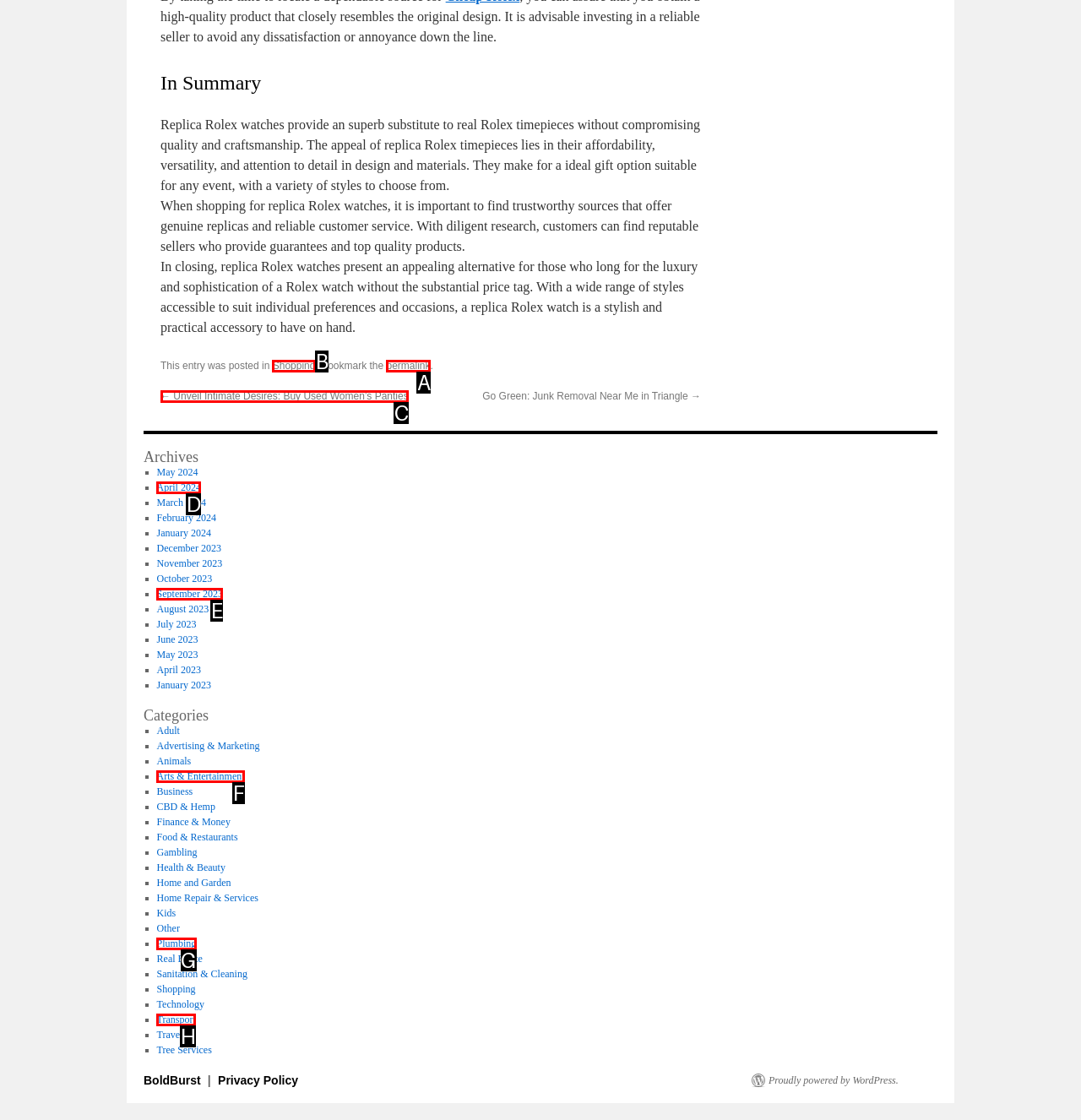Which option should I select to accomplish the task: Visit the 'Shopping' page? Respond with the corresponding letter from the given choices.

B